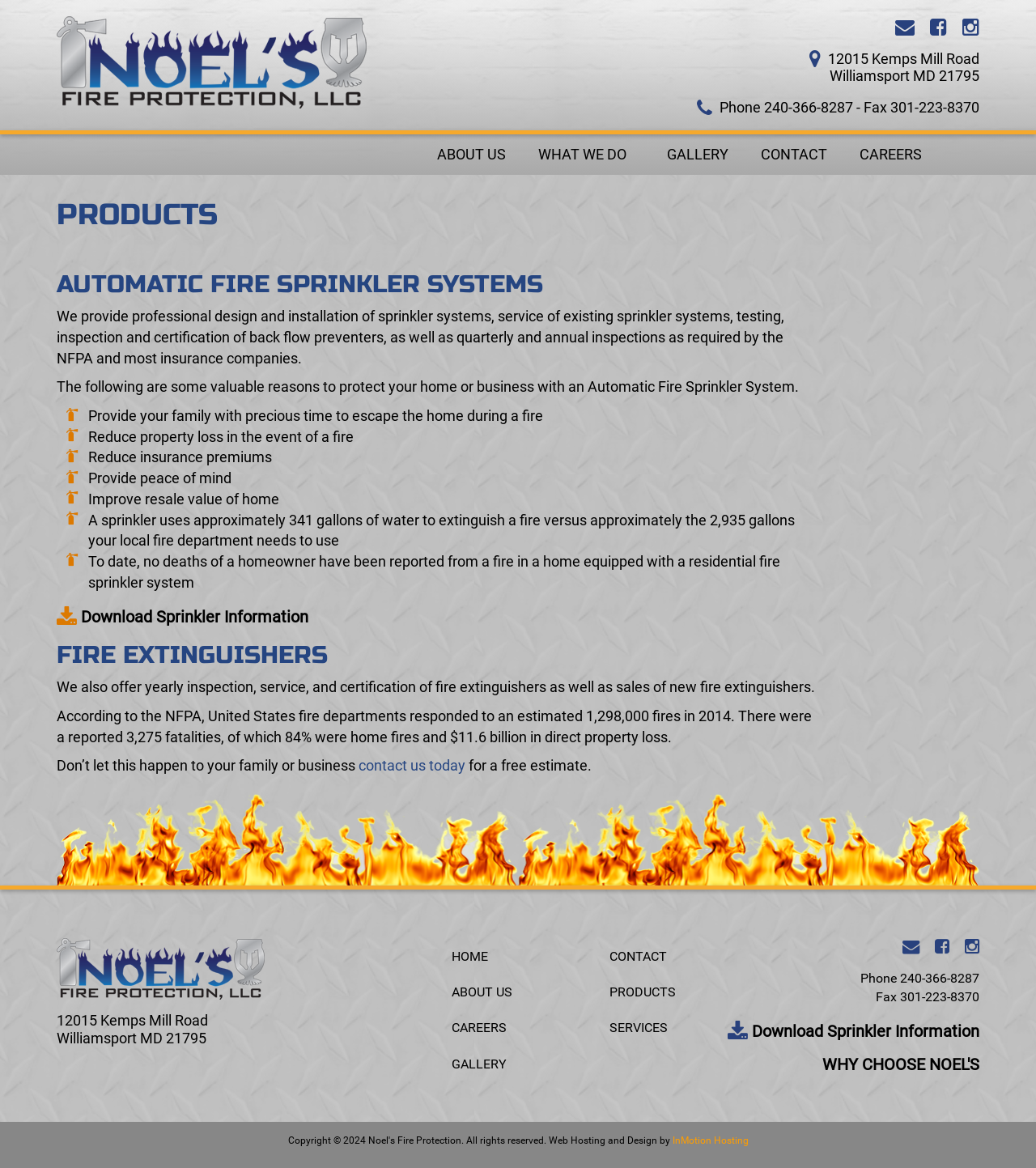Please identify the coordinates of the bounding box that should be clicked to fulfill this instruction: "Click on ABOUT US".

[0.406, 0.115, 0.504, 0.149]